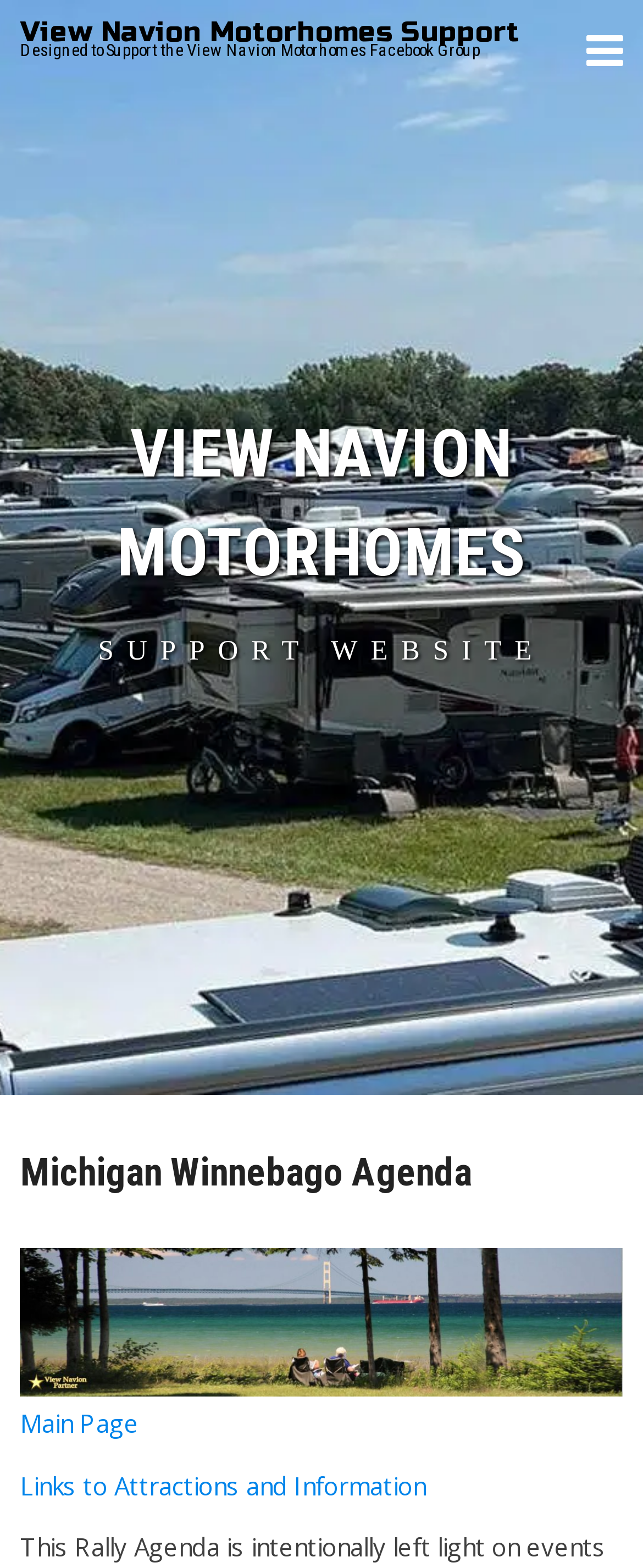What is the name of the motorhomes support group?
Craft a detailed and extensive response to the question.

The name of the motorhomes support group can be found in the heading 'View Navion Motorhomes Support' at the top of the webpage, which suggests that the webpage is related to supporting the View Navion Motorhomes Facebook group.